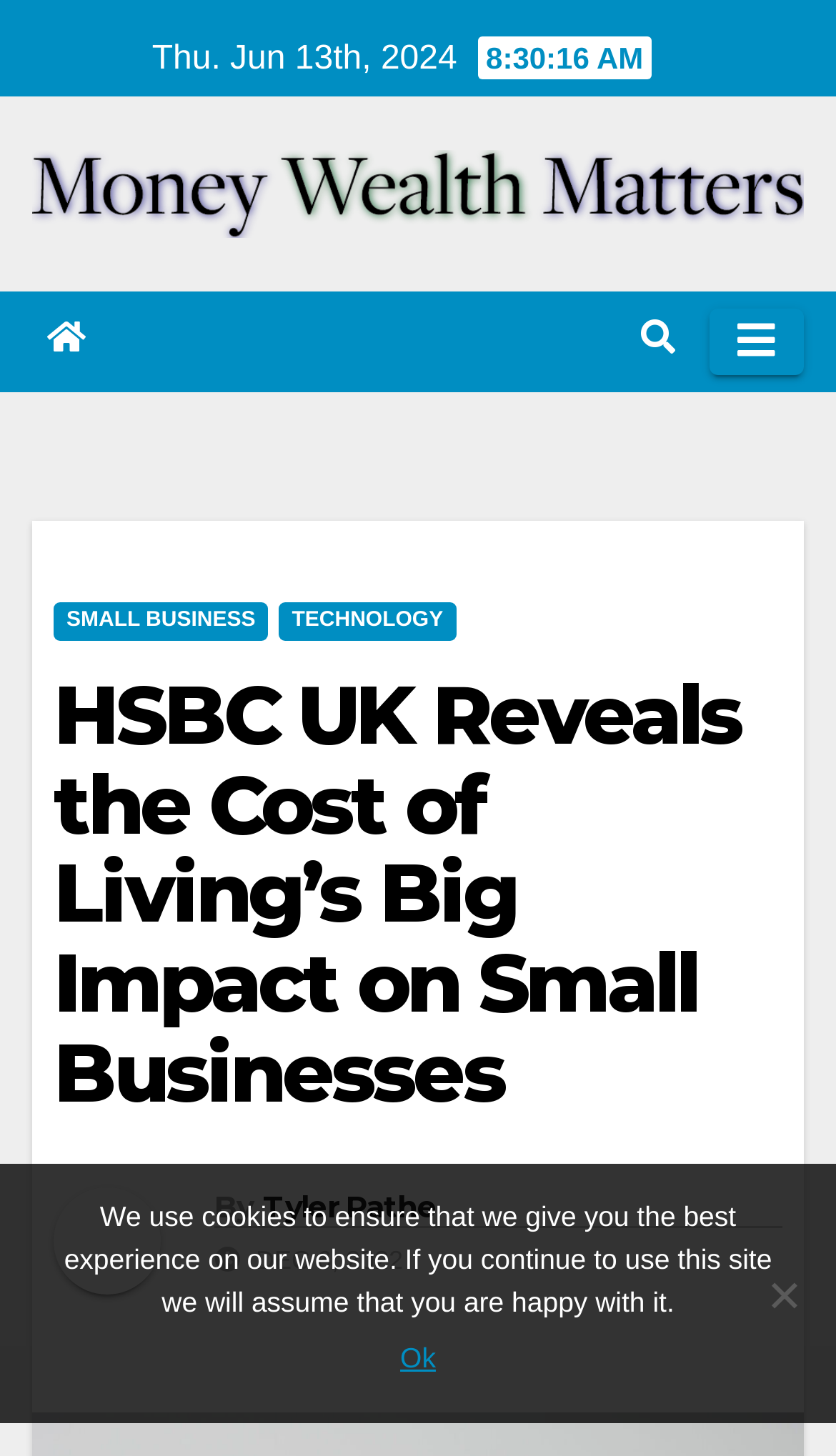Specify the bounding box coordinates of the area to click in order to follow the given instruction: "Toggle navigation."

[0.849, 0.212, 0.962, 0.257]